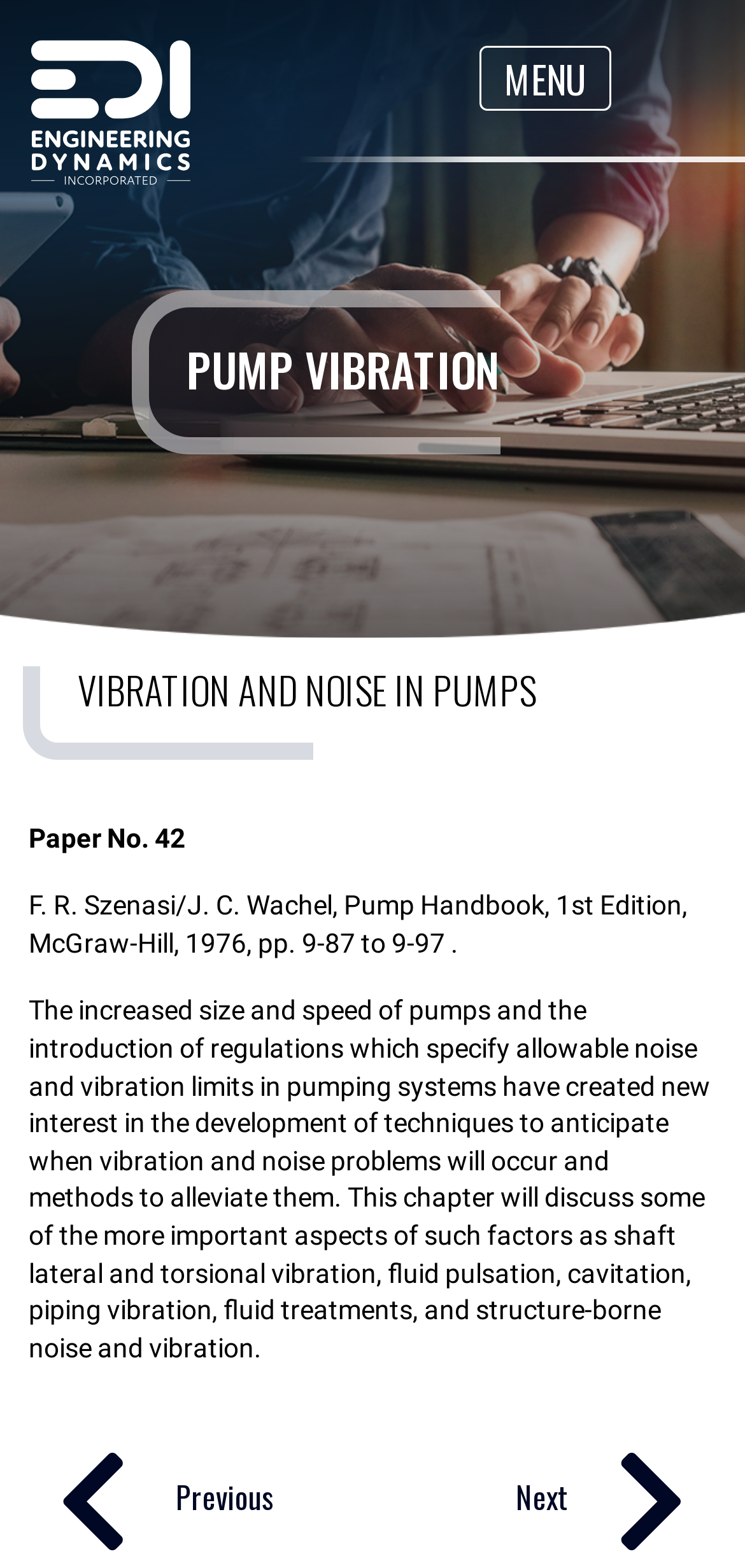Please respond in a single word or phrase: 
What is the topic of the paper?

Pump vibration